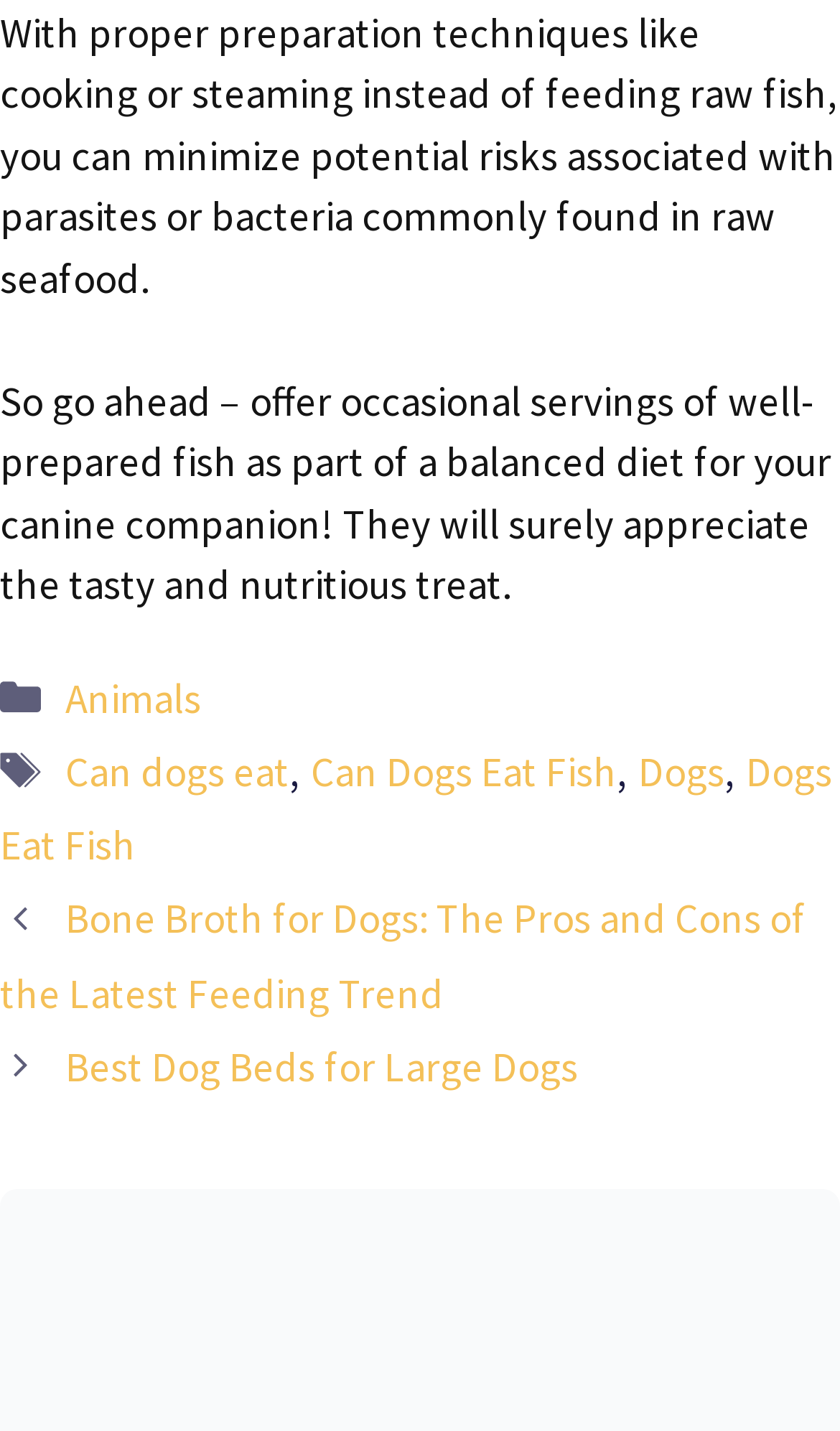Please answer the following question using a single word or phrase: 
How many links are in the footer?

5